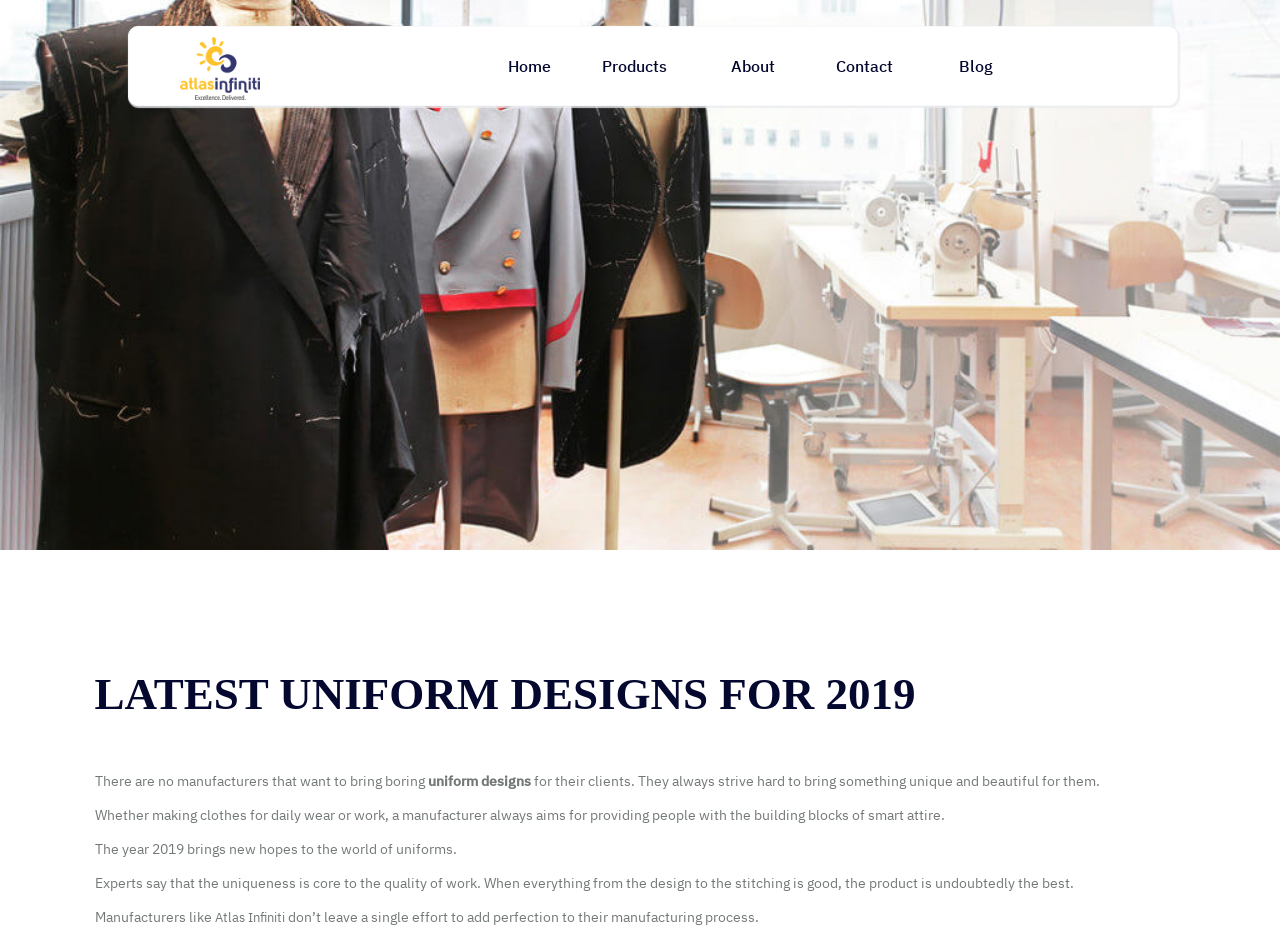Using the description: "The $16 Billion Dollar Checkmark", identify the bounding box of the corresponding UI element in the screenshot.

None